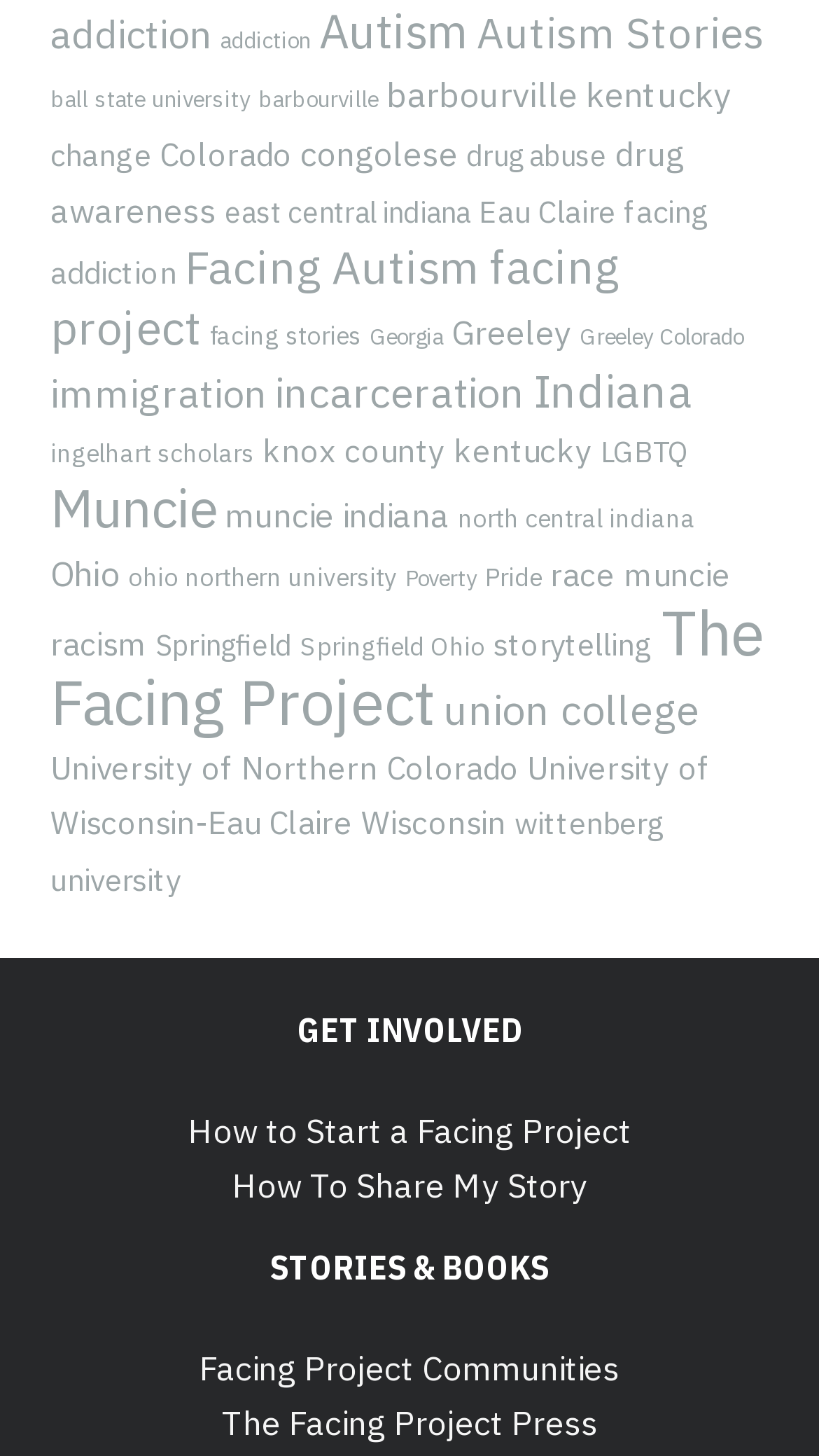Provide a brief response using a word or short phrase to this question:
What is the topic of the first link on the webpage?

addiction